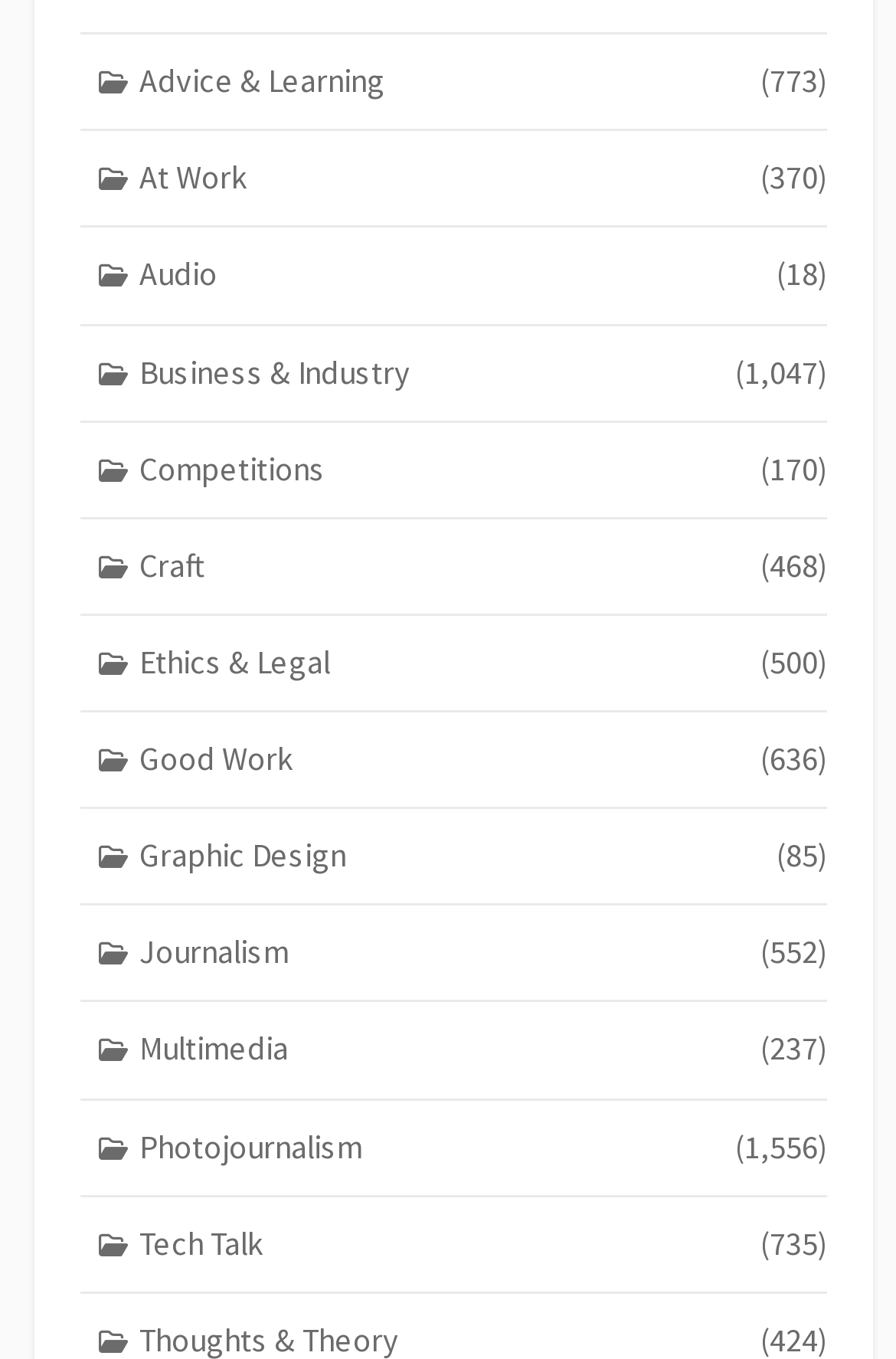Provide a one-word or short-phrase response to the question:
What is the category with the most items?

Photojournalism